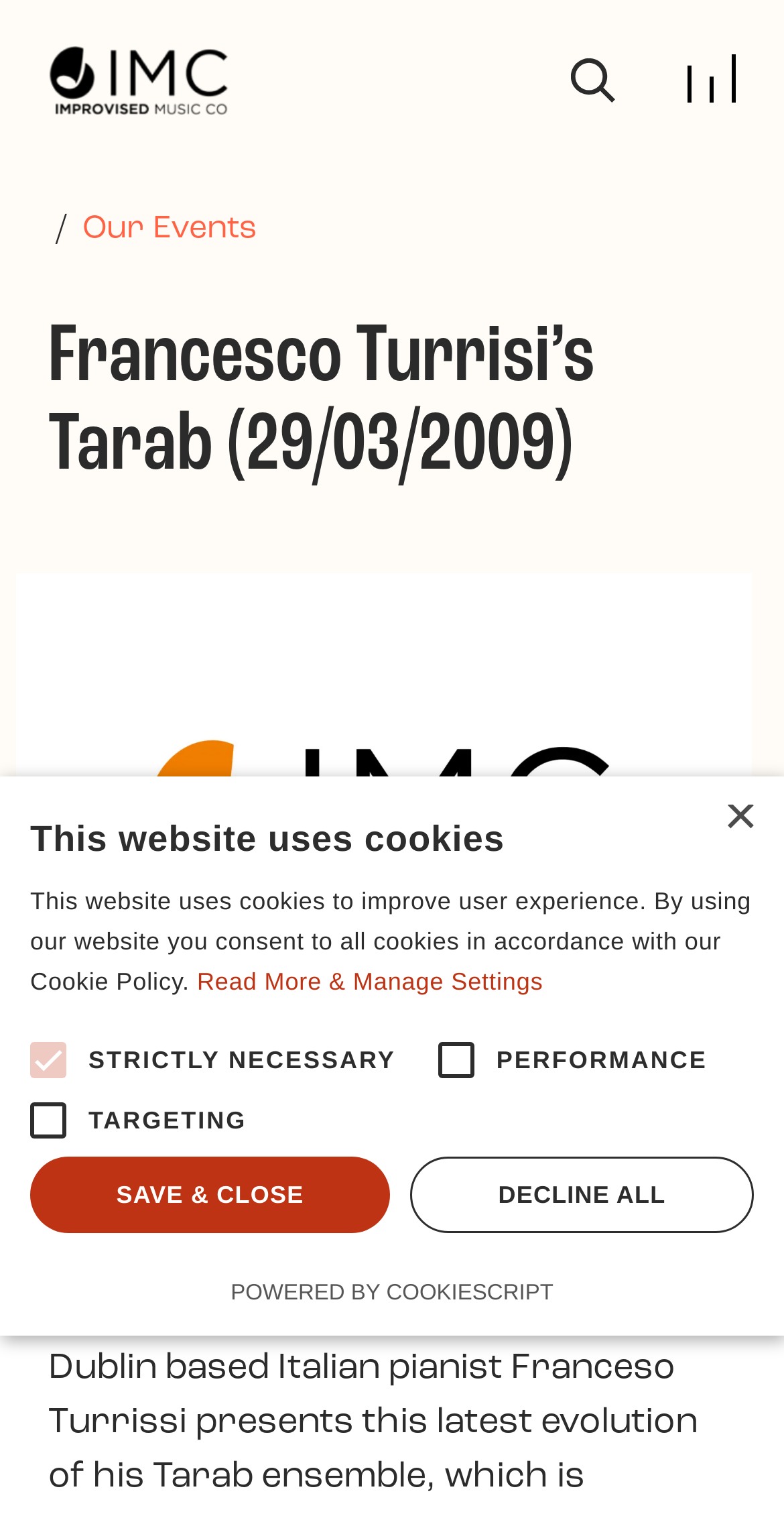Please specify the bounding box coordinates of the element that should be clicked to execute the given instruction: 'Visit Ricki Reay's homepage'. Ensure the coordinates are four float numbers between 0 and 1, expressed as [left, top, right, bottom].

None